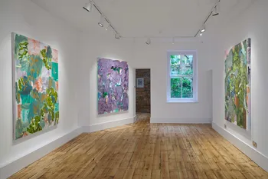Detail the scene shown in the image extensively.

The image showcases an art gallery featuring a spacious, bright room with wooden flooring. Prominently displayed on the white walls are three large, vibrant artworks, each characterized by bold colors and expressive brush strokes. The artwork on the left is filled with rich greens and blues, while the piece in the center features soft purples and pinks, creating a serene ambiance. On the right, another abstract composition, echoing the brightness of the surroundings, integrates various shades of green. A large window in the background allows natural light to illuminate the space, enhancing the colors of the paintings and creating a welcoming atmosphere for art enthusiasts and visitors. This gallery exemplifies a harmonious blend of contemporary art and natural light, inviting viewers to immerse themselves in the creative experience.